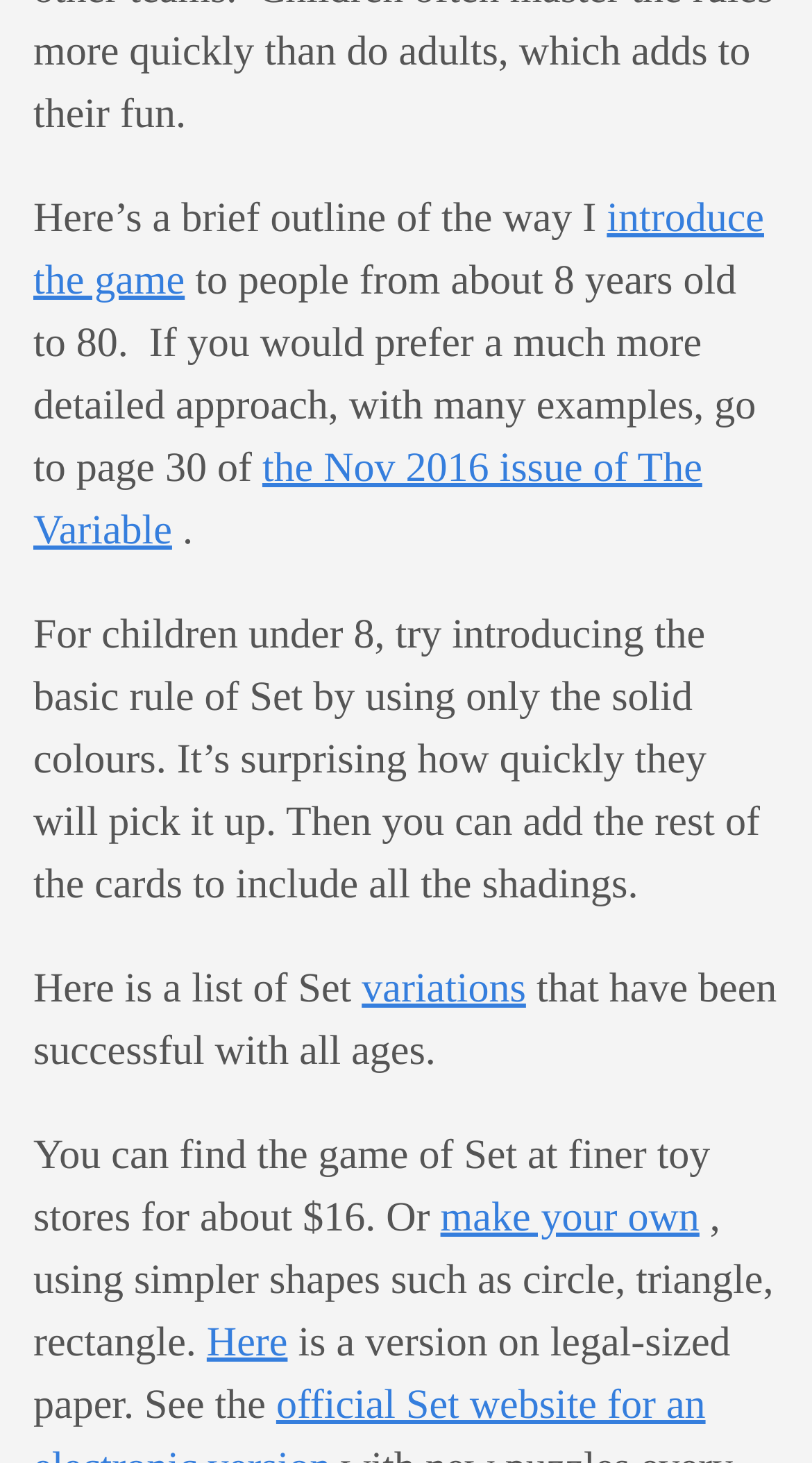Look at the image and answer the question in detail:
What is an alternative to buying the game of Set?

The webpage provides a link to 'make your own' game of Set, implying that an alternative to buying the game is to create a homemade version using simpler shapes such as circle, triangle, and rectangle.